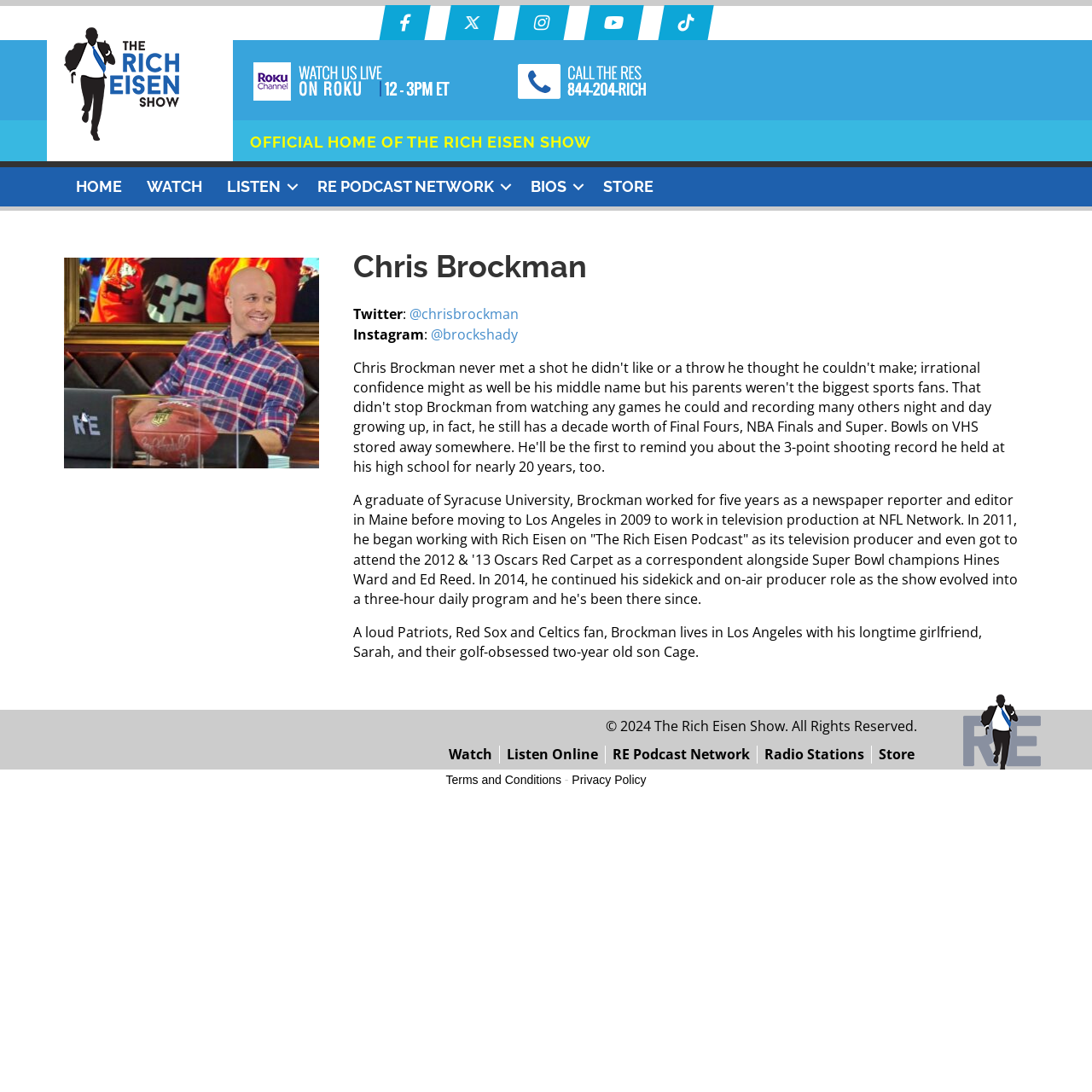Based on what you see in the screenshot, provide a thorough answer to this question: What is Chris Brockman's profession?

The webpage has a paragraph of text that mentions Chris Brockman's work experience, including working as a television producer at NFL Network and working with Rich Eisen on 'The Rich Eisen Podcast' as its television producer.